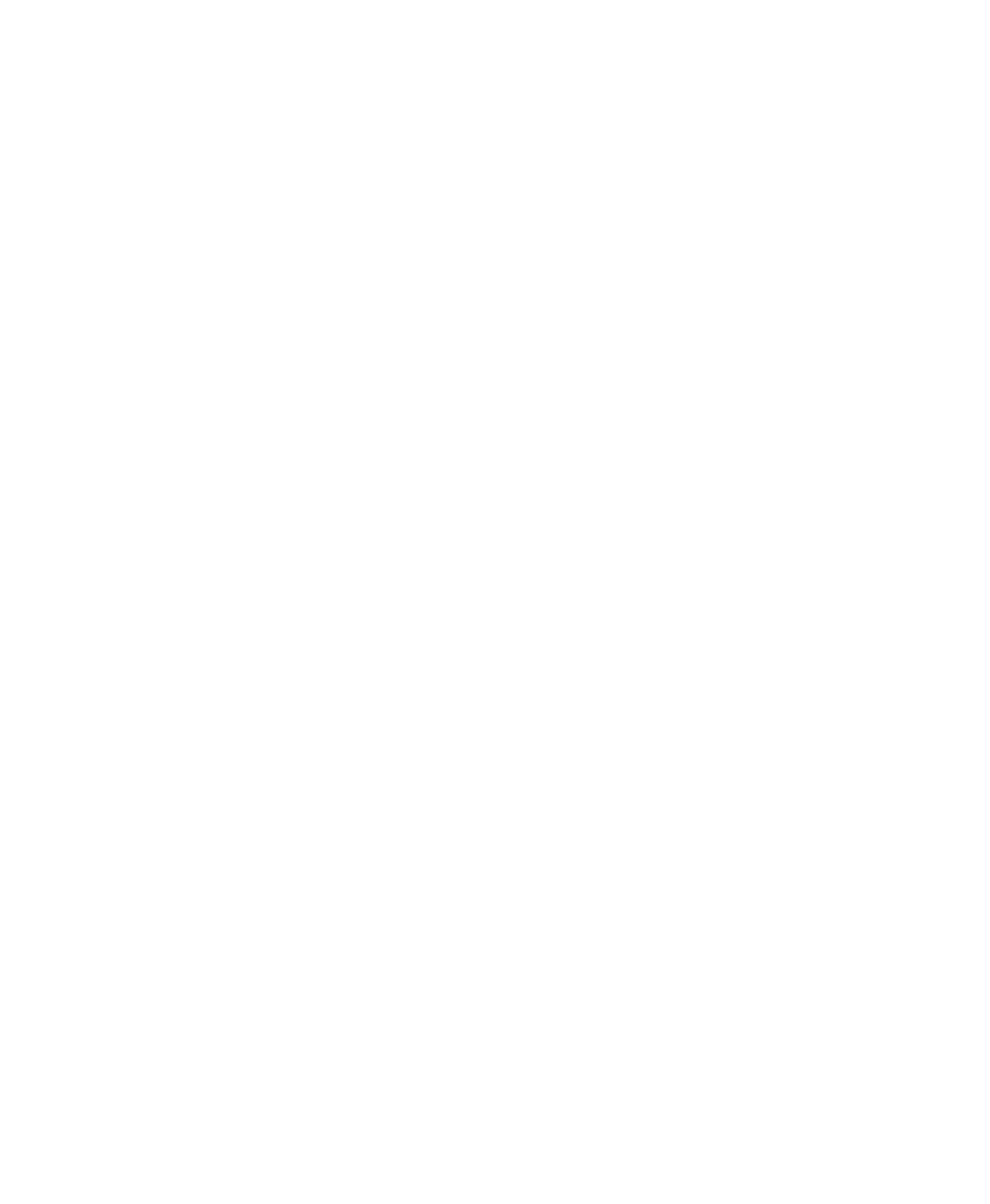Please find the bounding box for the UI element described by: "Lumins Workshop".

[0.074, 0.205, 0.184, 0.216]